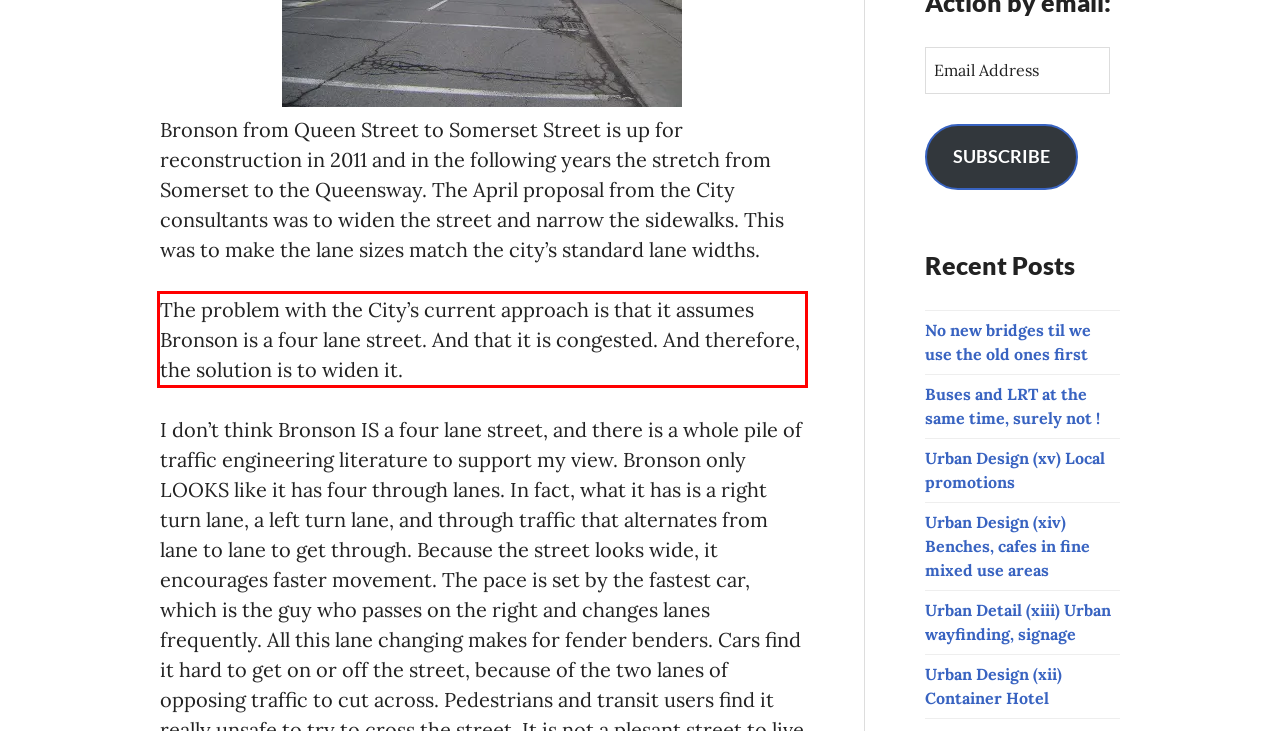Using the provided screenshot of a webpage, recognize and generate the text found within the red rectangle bounding box.

The problem with the City’s current approach is that it assumes Bronson is a four lane street. And that it is congested. And therefore, the solution is to widen it.